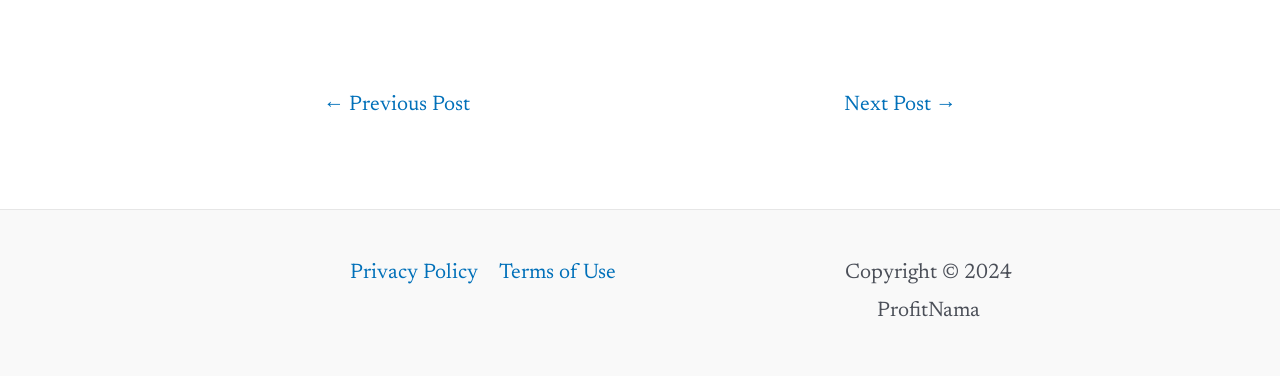Locate the UI element described by Privacy Policy in the provided webpage screenshot. Return the bounding box coordinates in the format (top-left x, top-left y, bottom-right x, bottom-right y), ensuring all values are between 0 and 1.

[0.274, 0.679, 0.382, 0.779]